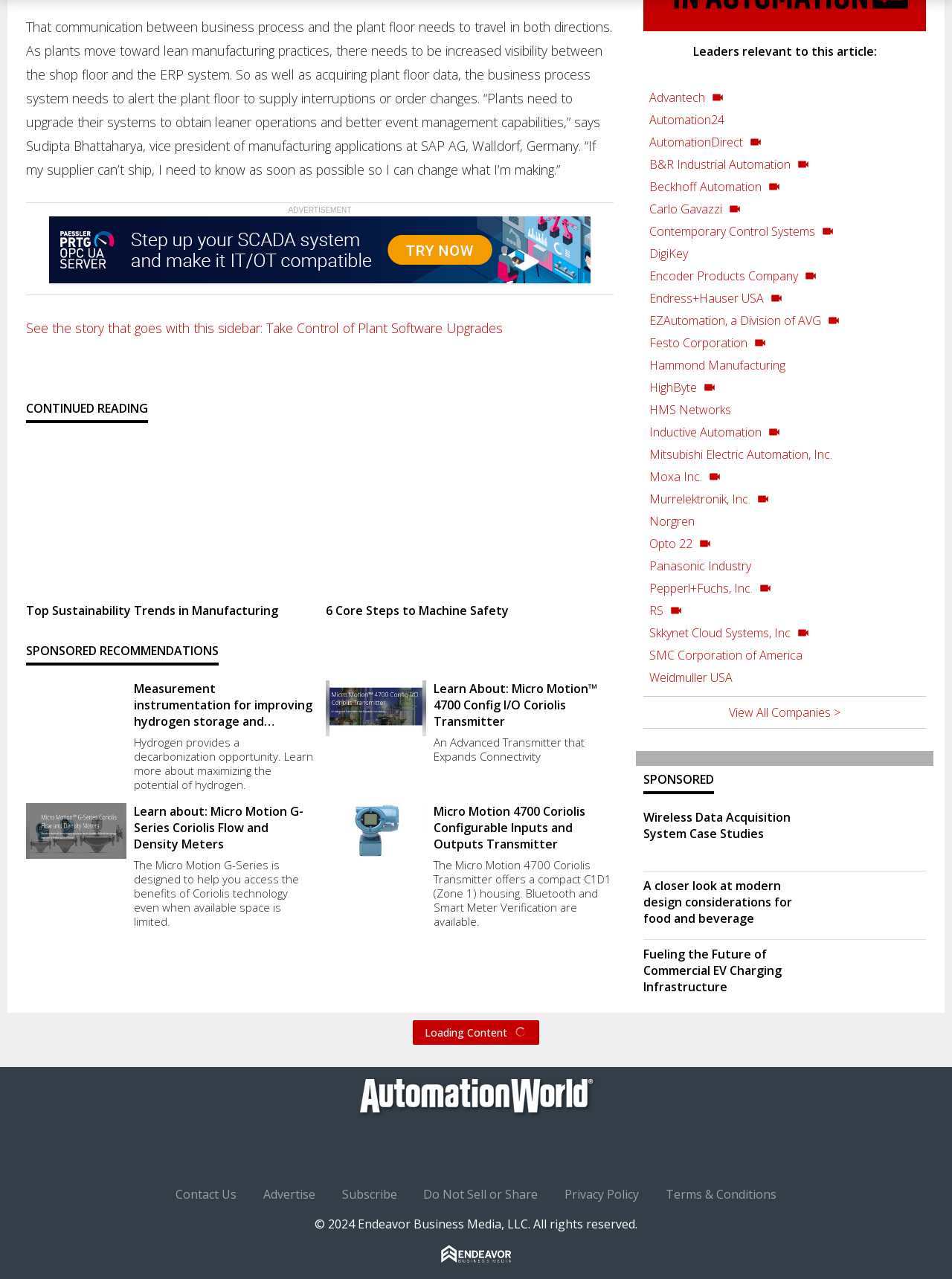Please identify the bounding box coordinates of the area that needs to be clicked to fulfill the following instruction: "View the story that goes with this sidebar: Take Control of Plant Software Upgrades."

[0.027, 0.249, 0.528, 0.263]